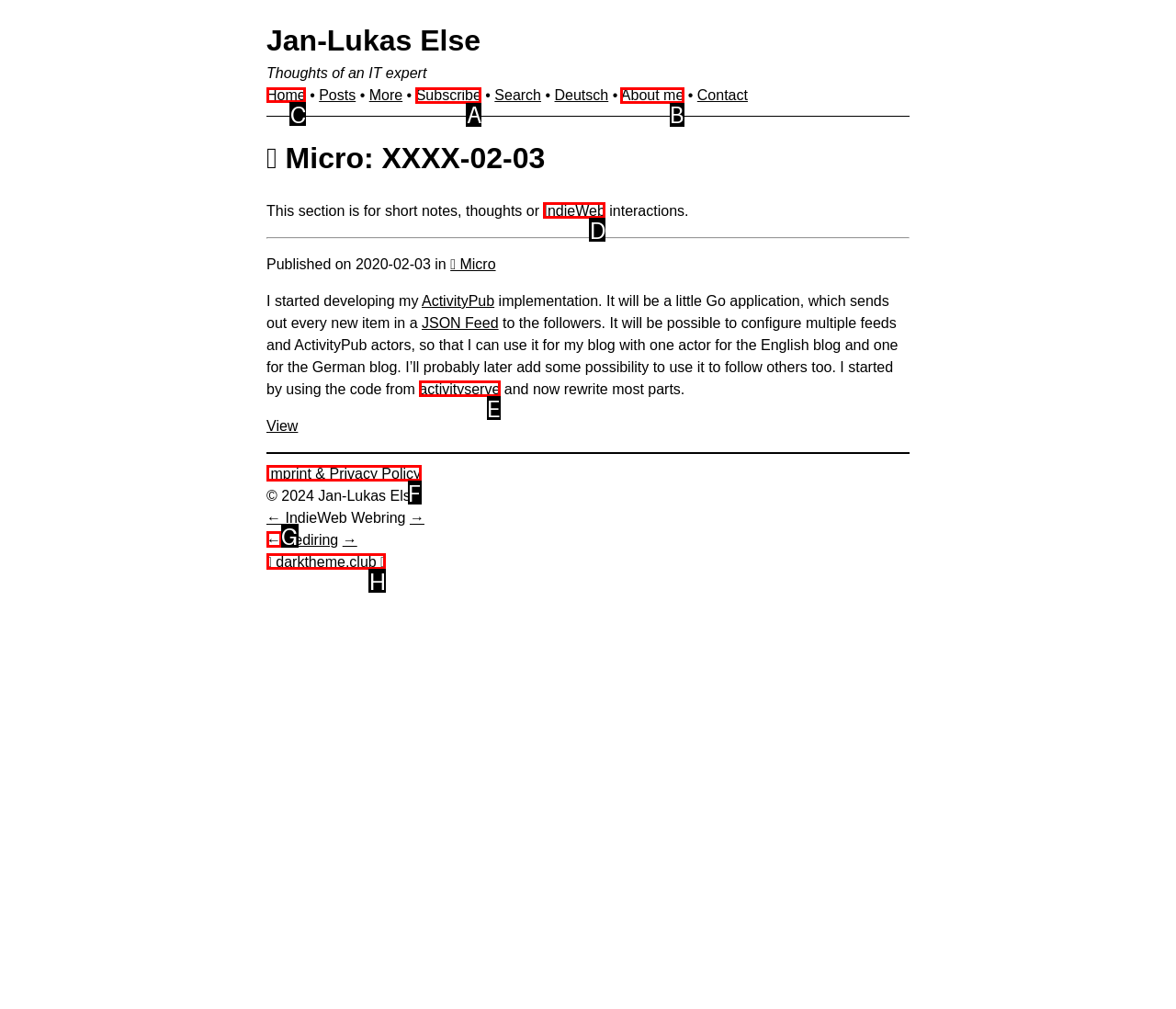Please identify the correct UI element to click for the task: Go to the home page Respond with the letter of the appropriate option.

C